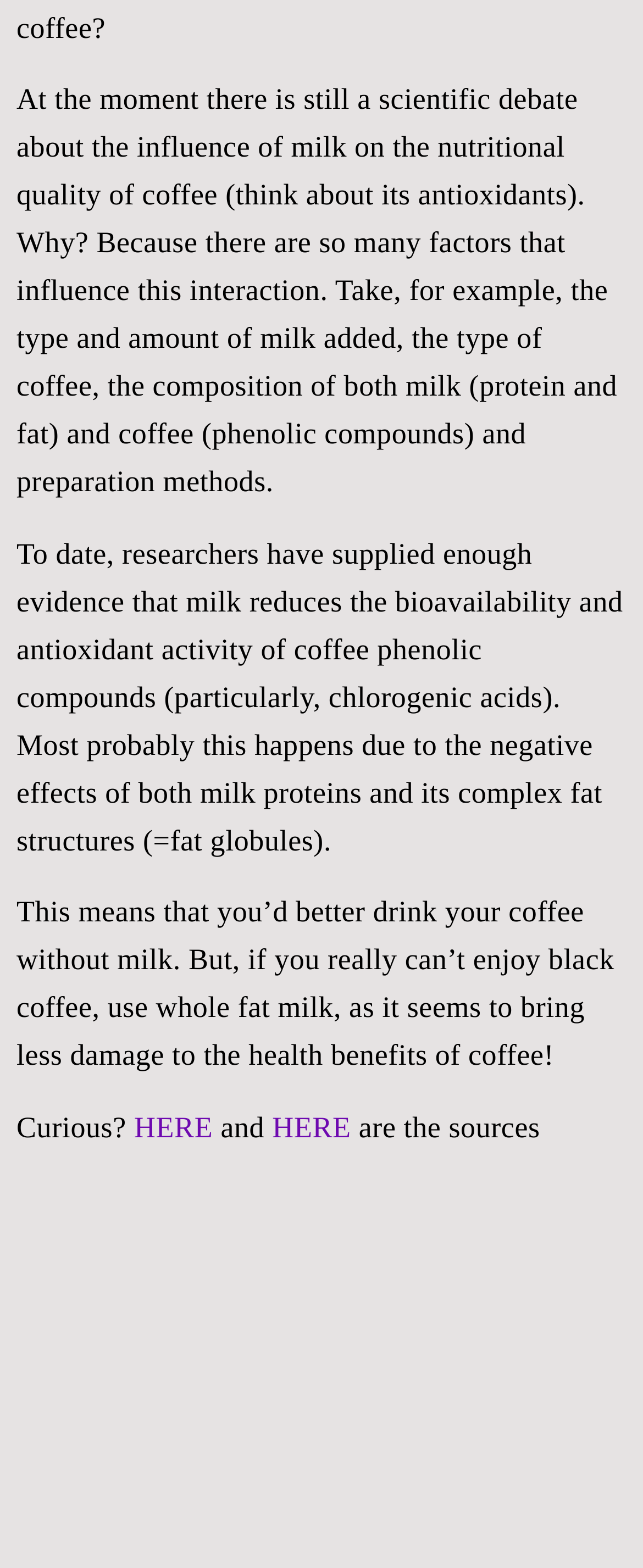Respond to the question with just a single word or phrase: 
What reduces the bioavailability of coffee phenolic compounds?

Milk proteins and fat